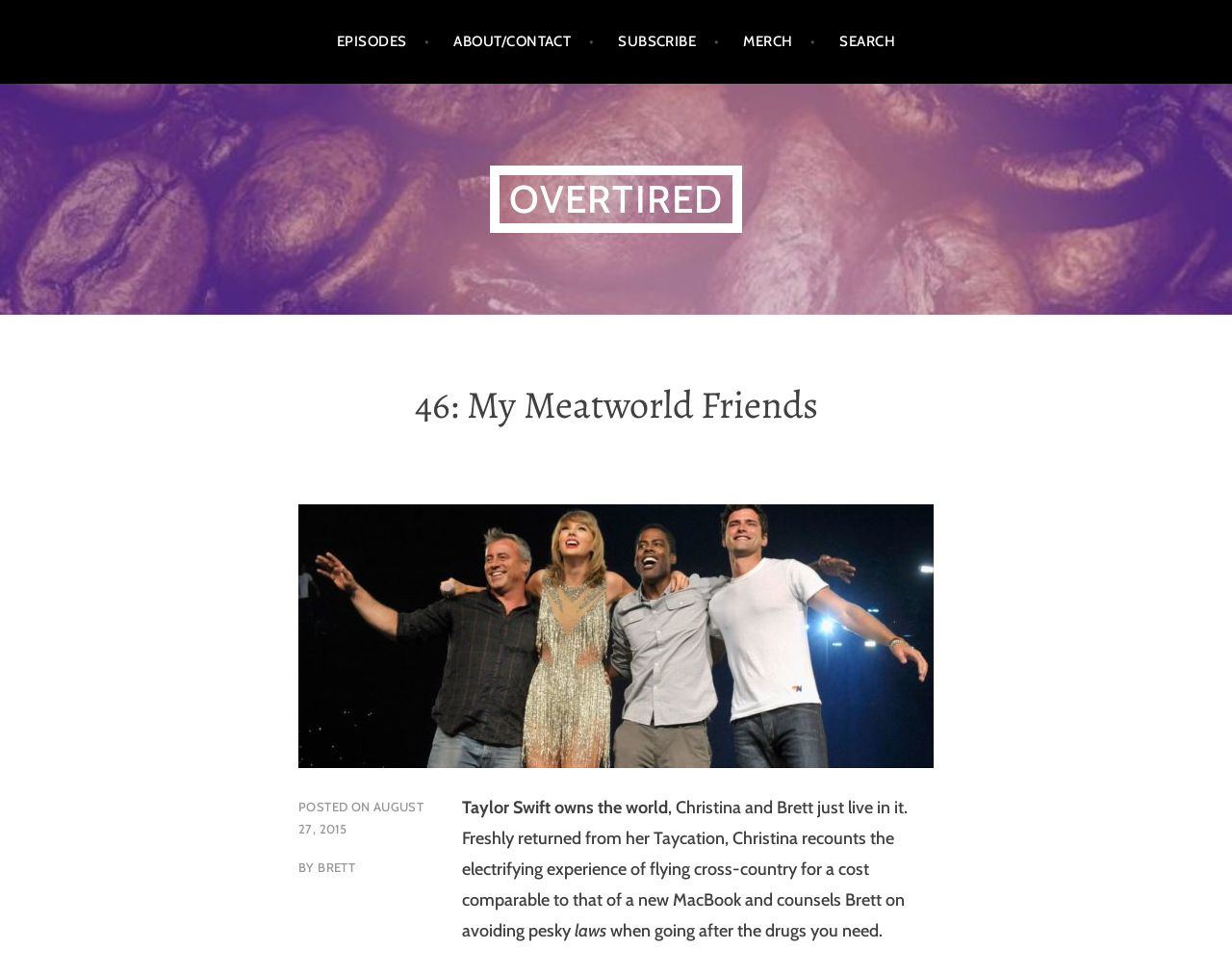Locate the bounding box coordinates of the clickable area needed to fulfill the instruction: "search for a topic".

[0.682, 0.015, 0.727, 0.071]